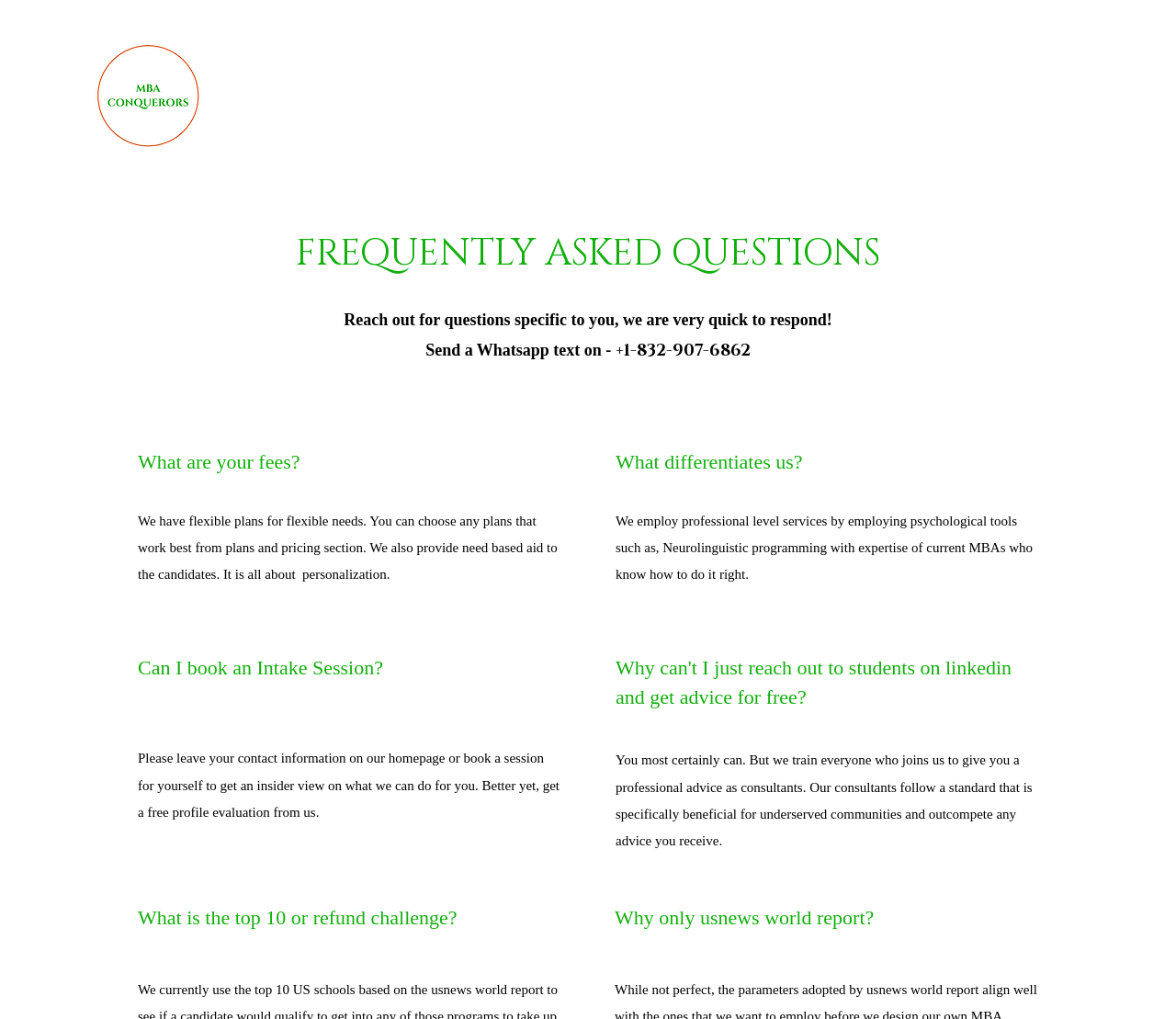Based on the description "HOME", find the bounding box of the specified UI element.

[0.411, 0.074, 0.484, 0.102]